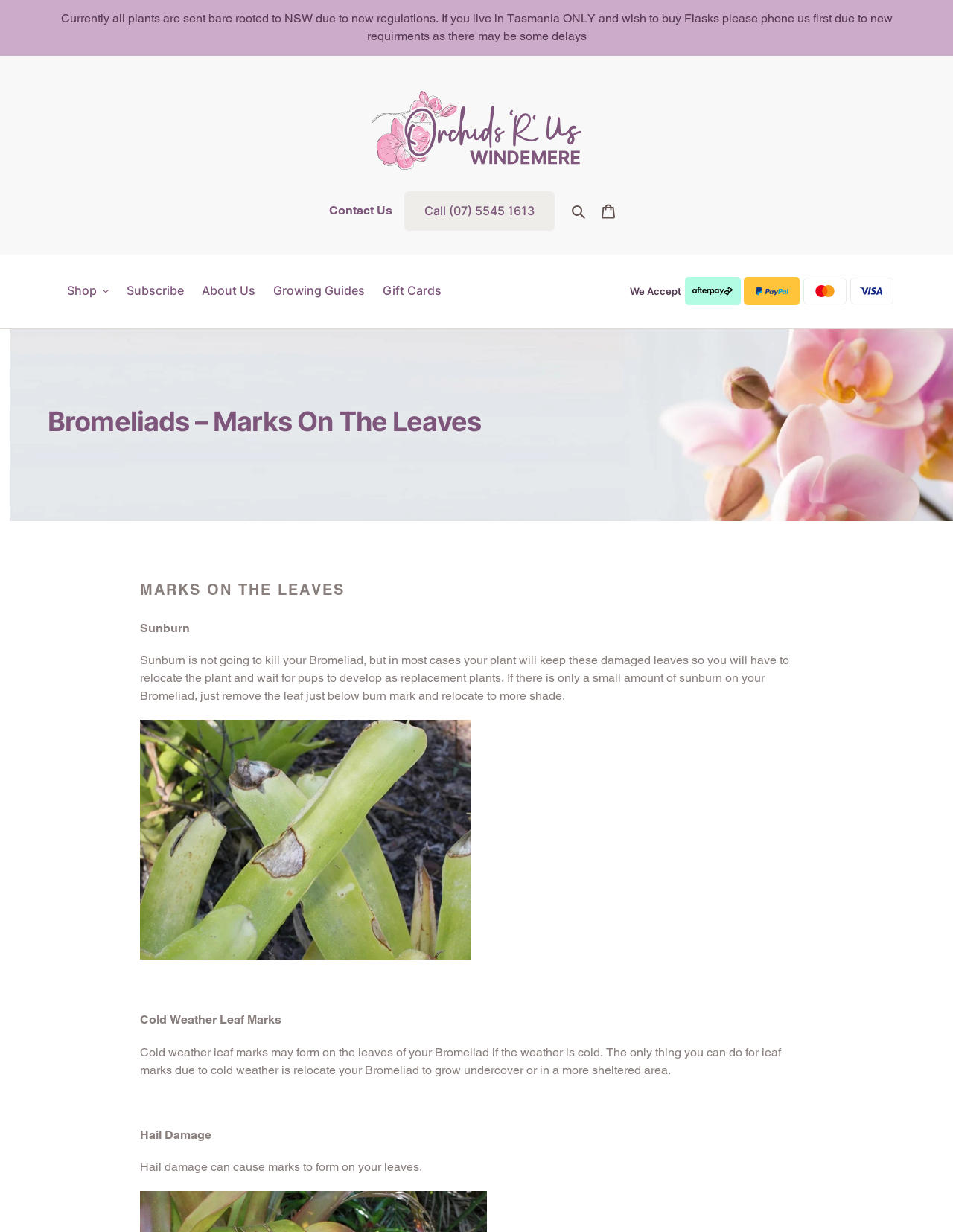Determine the bounding box coordinates for the region that must be clicked to execute the following instruction: "Search for something".

[0.595, 0.163, 0.622, 0.179]